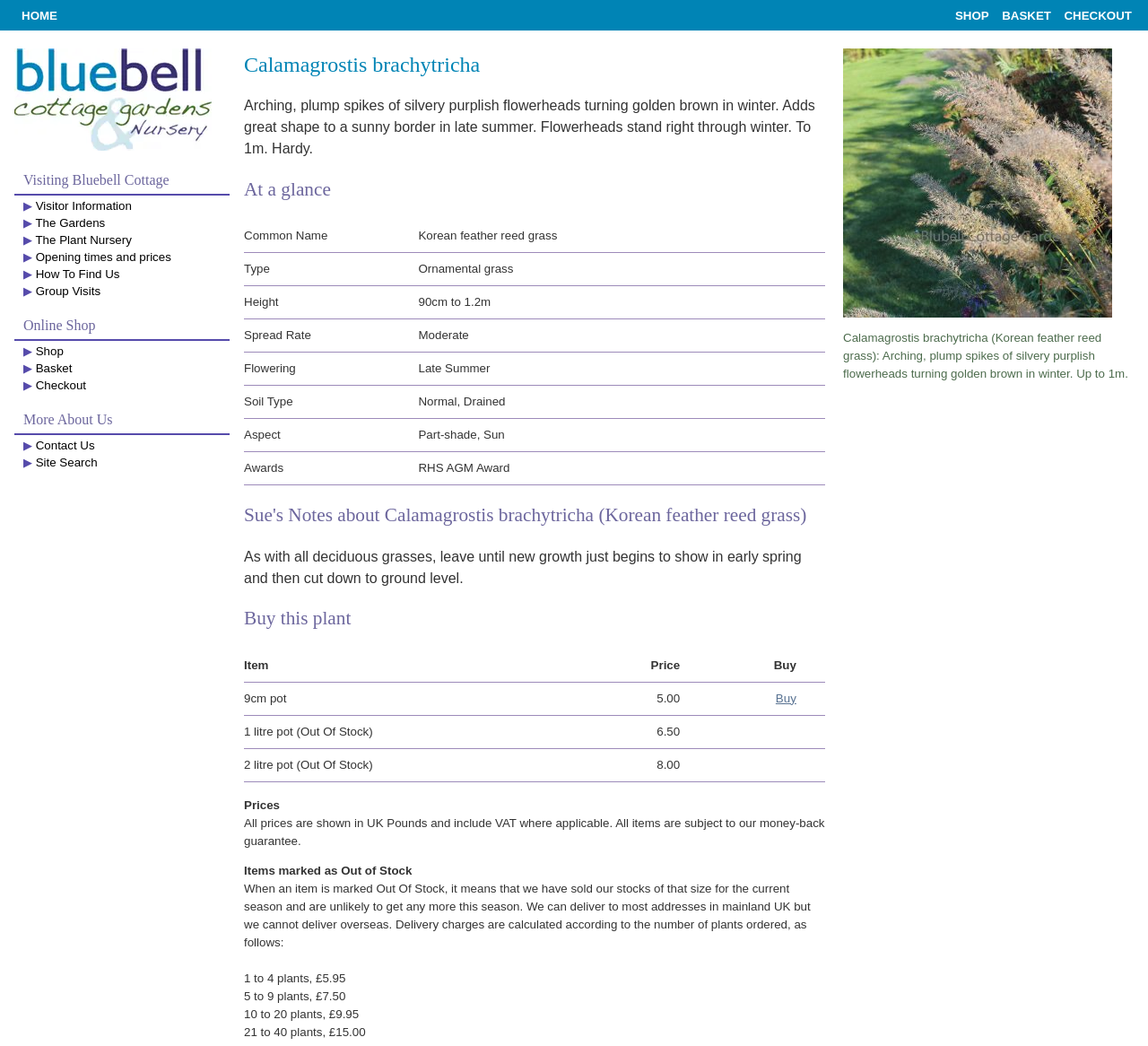Determine the bounding box coordinates for the UI element with the following description: "The Plant Nursery". The coordinates should be four float numbers between 0 and 1, represented as [left, top, right, bottom].

[0.012, 0.221, 0.2, 0.238]